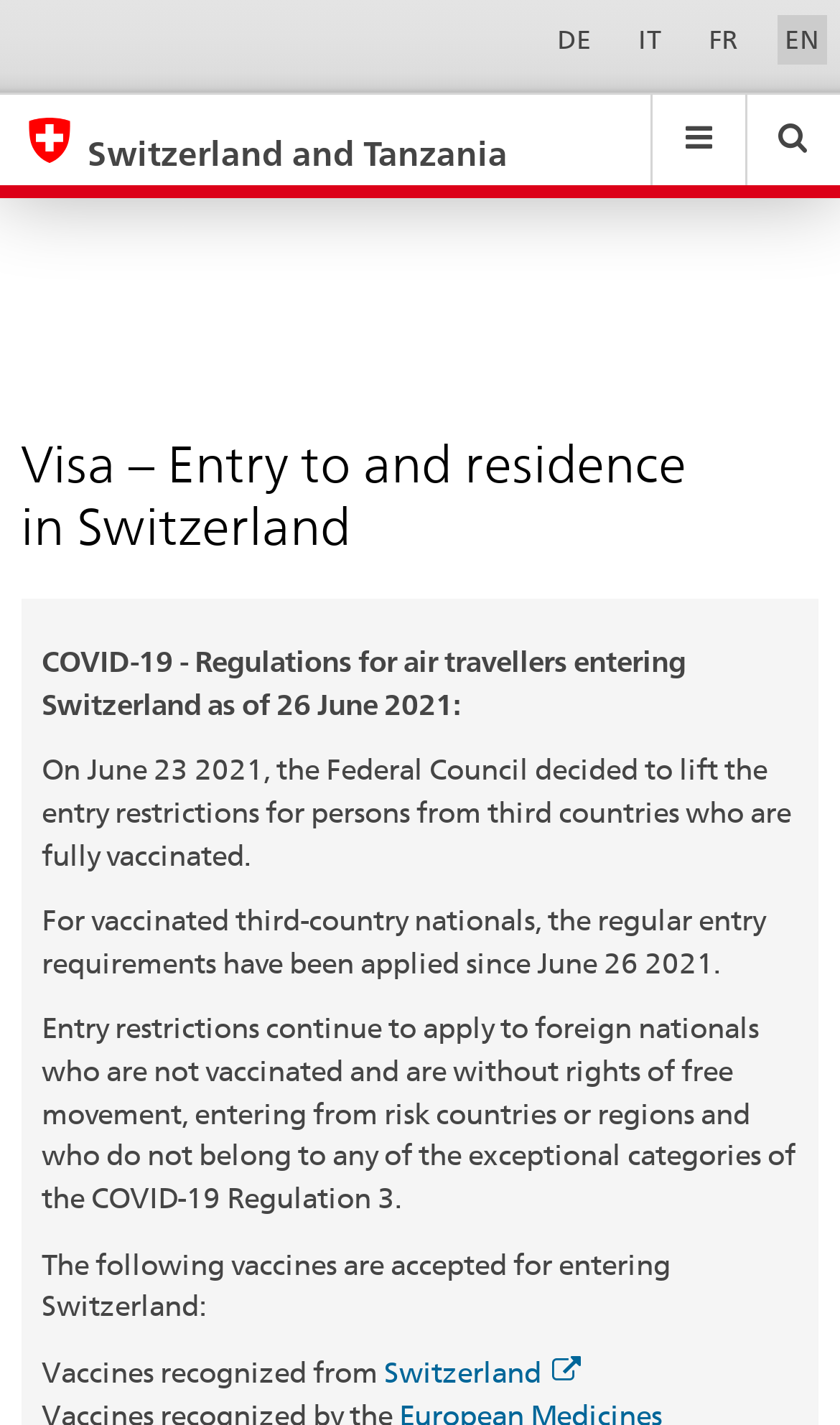Create an elaborate caption for the webpage.

The webpage is about visa information for entry to and residence in Switzerland. At the top right corner, there are four language options: DE, IT, FR, and EN. Below these options, there is a table with three columns. The first column contains a link to "Switzerland and Tanzania" with a small image and a heading. The second column has a link to a navigation menu, and the third column has a link to a search function.

On the top left side, there is a search bar with a placeholder text "Search..." and a reset button labeled "Suchfeld zurücksetzen". Below the search bar, there is a main heading "Visa – Entry to and residence in Switzerland".

The main content of the webpage is about COVID-19 regulations for air travelers entering Switzerland. There are four paragraphs of text explaining the regulations, including the lifting of entry restrictions for fully vaccinated individuals, the continuation of entry restrictions for unvaccinated individuals from risk countries, and the accepted vaccines for entering Switzerland. There is also a link to "Switzerland" at the bottom of the page.